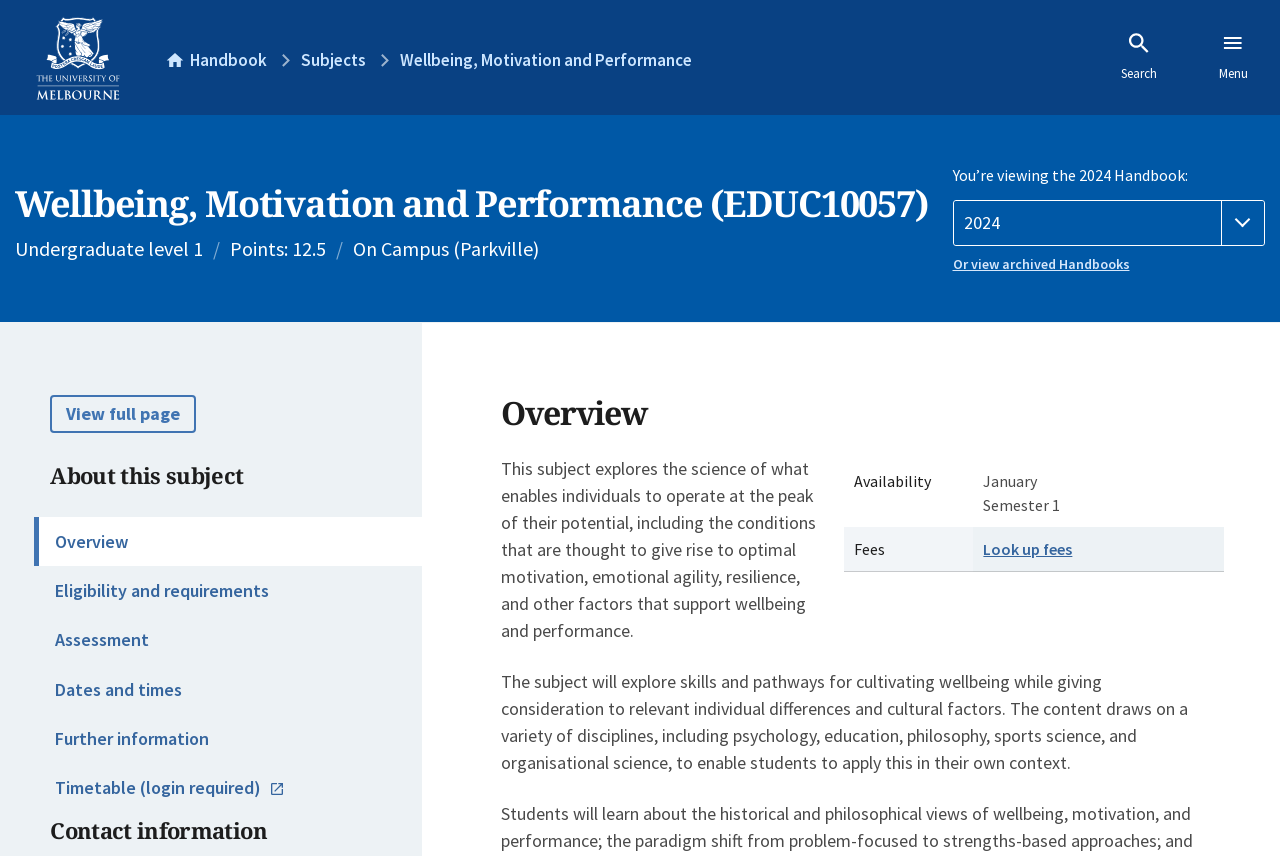What is the name of the subject?
Answer the question with detailed information derived from the image.

I found the answer by looking at the heading element with the text 'Wellbeing, Motivation and Performance (EDUC10057)' which is a prominent element on the webpage, indicating that it is the title of the subject being described.